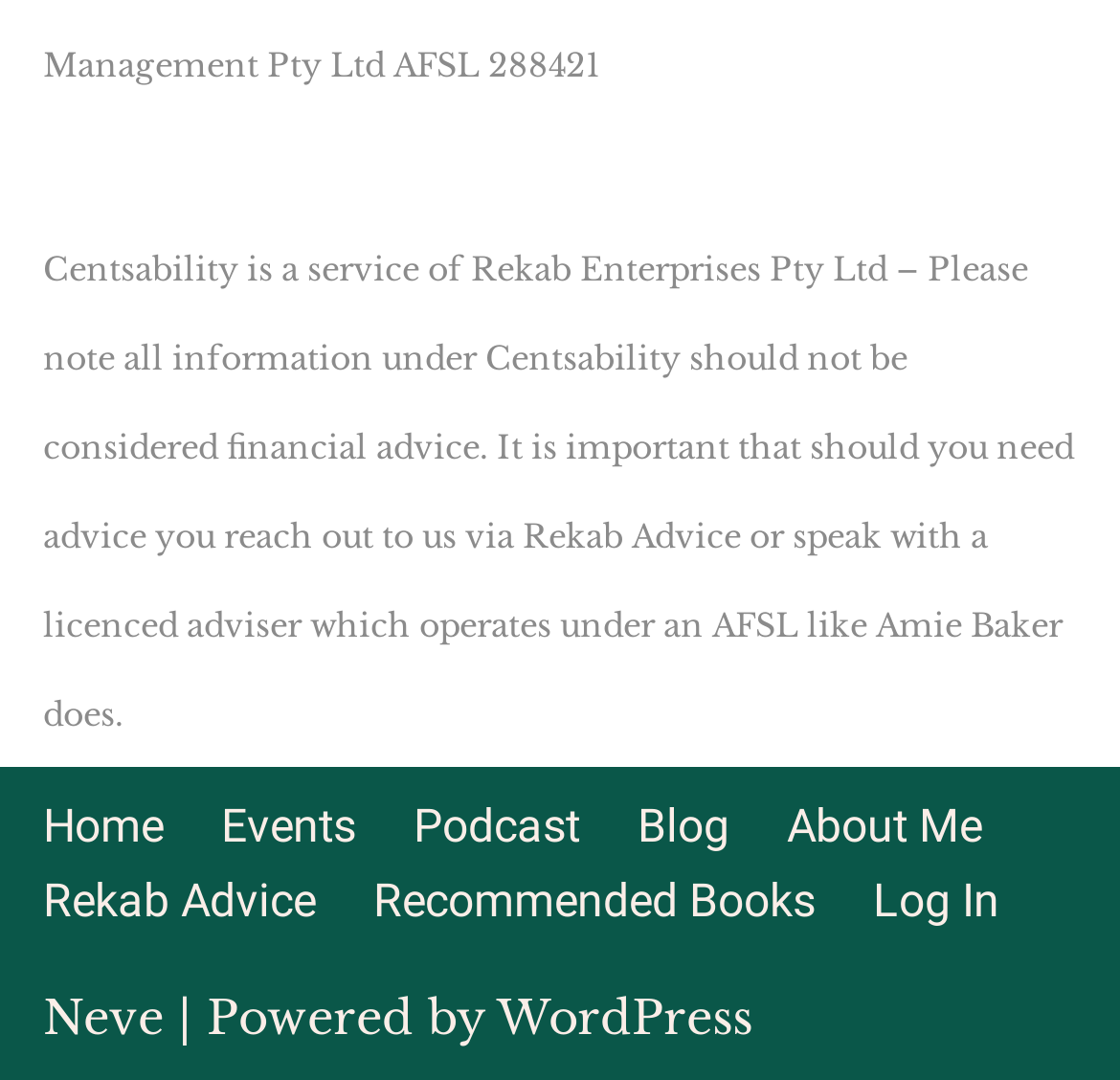What is the name of the service provided by Rekab Enterprises Pty Ltd?
Look at the screenshot and provide an in-depth answer.

The static text element at the top of the page mentions 'Centsability is a service of Rekab Enterprises Pty Ltd', which indicates that Centsability is the service provided by Rekab Enterprises Pty Ltd.